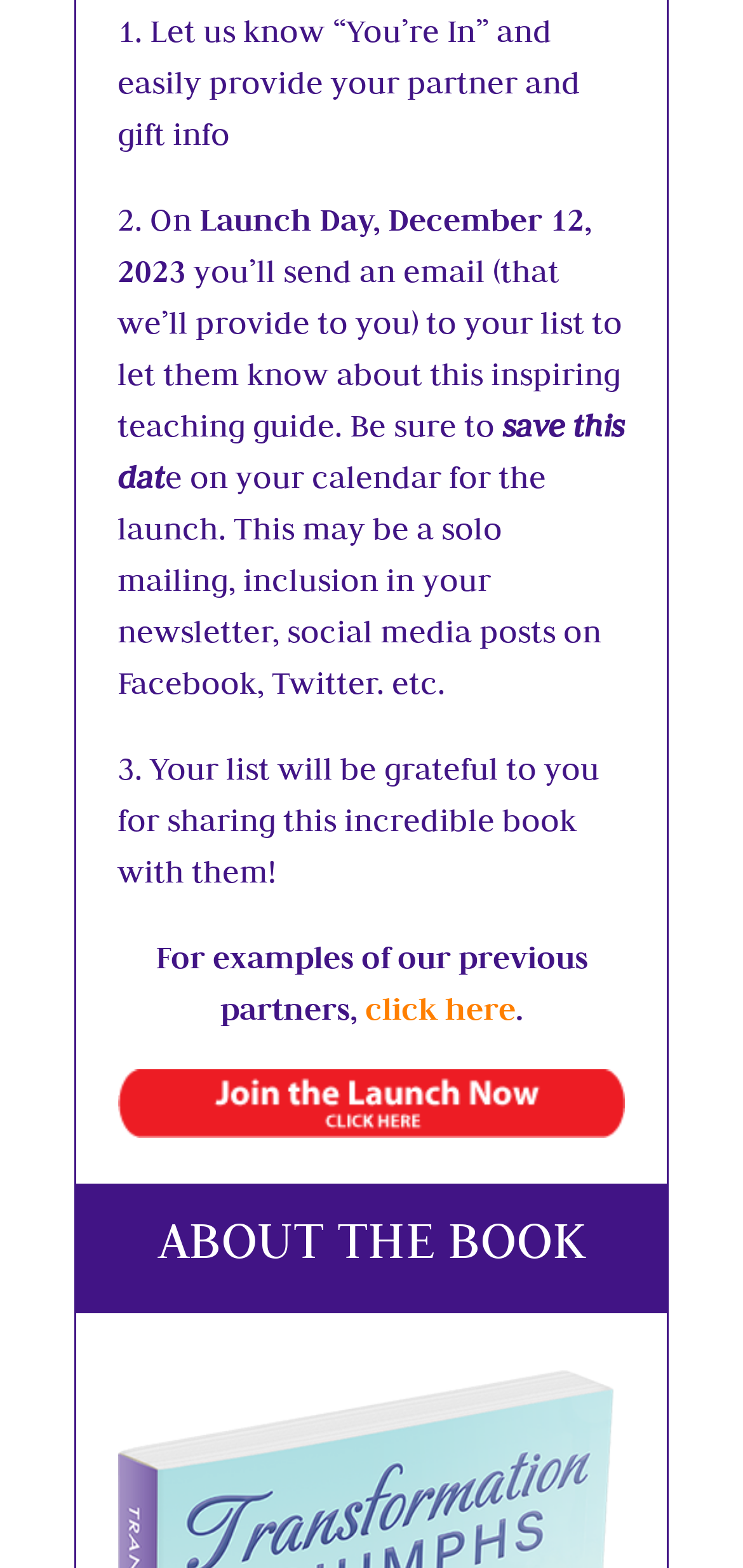Identify the bounding box coordinates for the UI element that matches this description: "click here".

[0.491, 0.631, 0.694, 0.656]